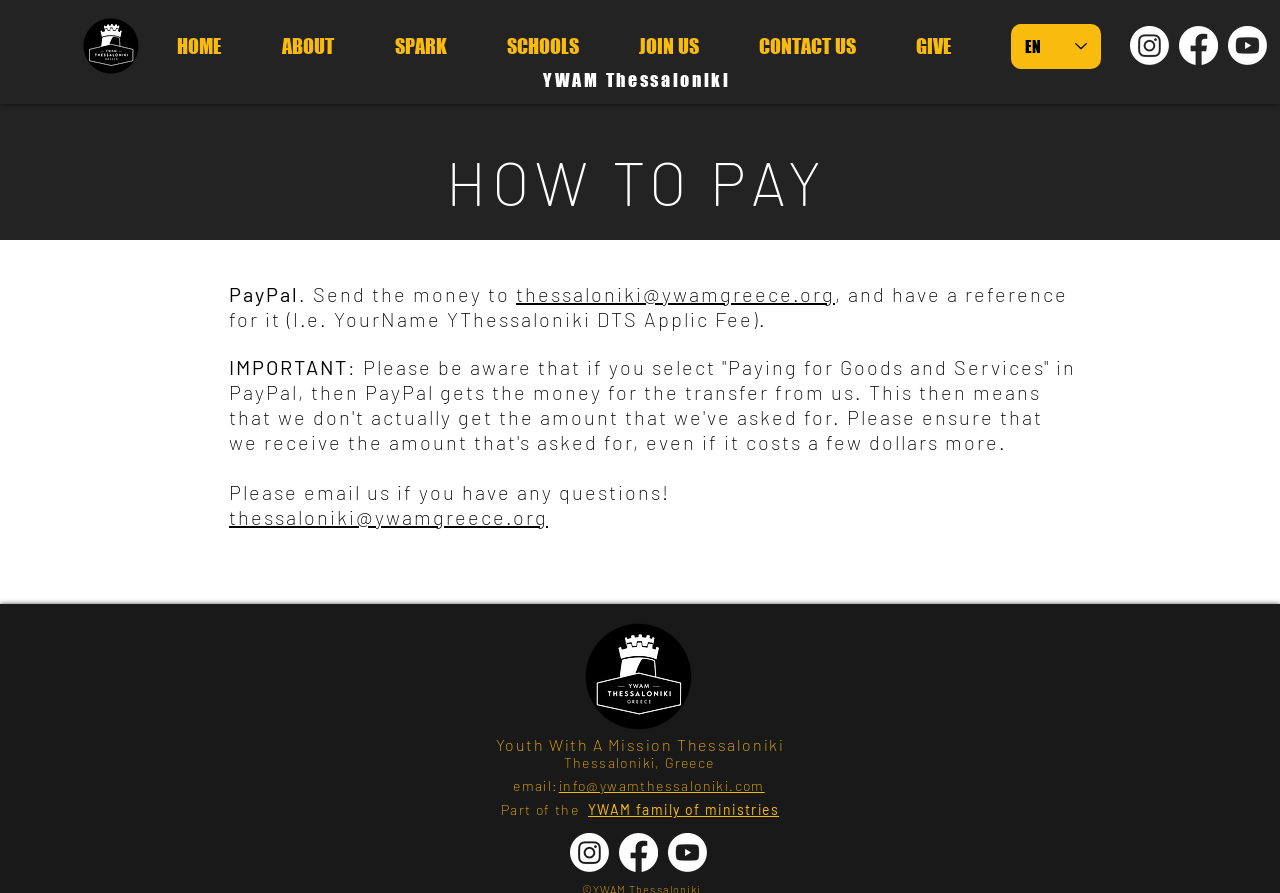Using the information in the image, give a detailed answer to the following question: Where is YWAM Thessaloniki located?

The location of YWAM Thessaloniki is mentioned in the static text element as 'Thessaloniki, Greece'.